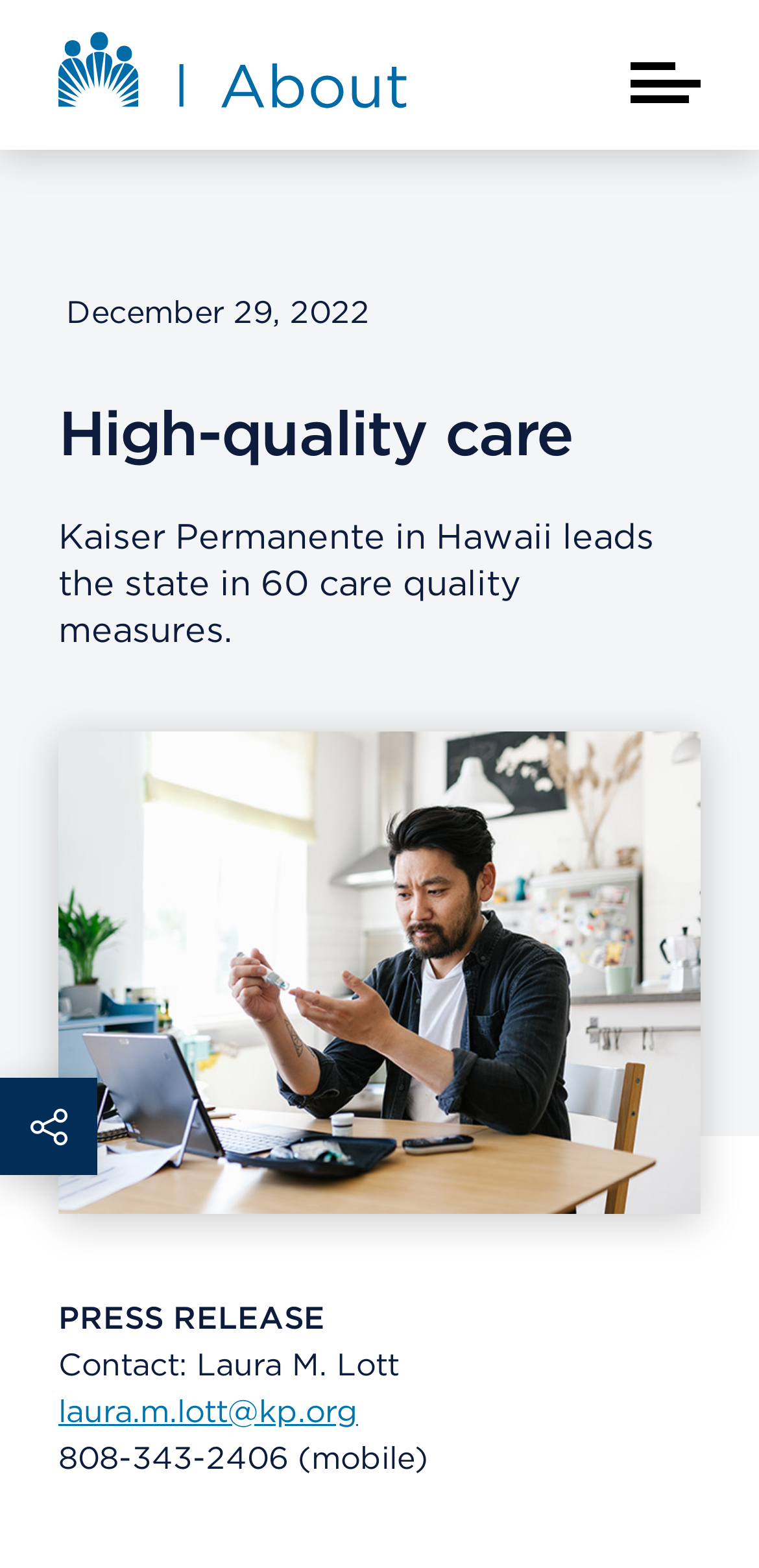Provide a one-word or short-phrase answer to the question:
What is the date mentioned on the webpage?

December 29, 2022